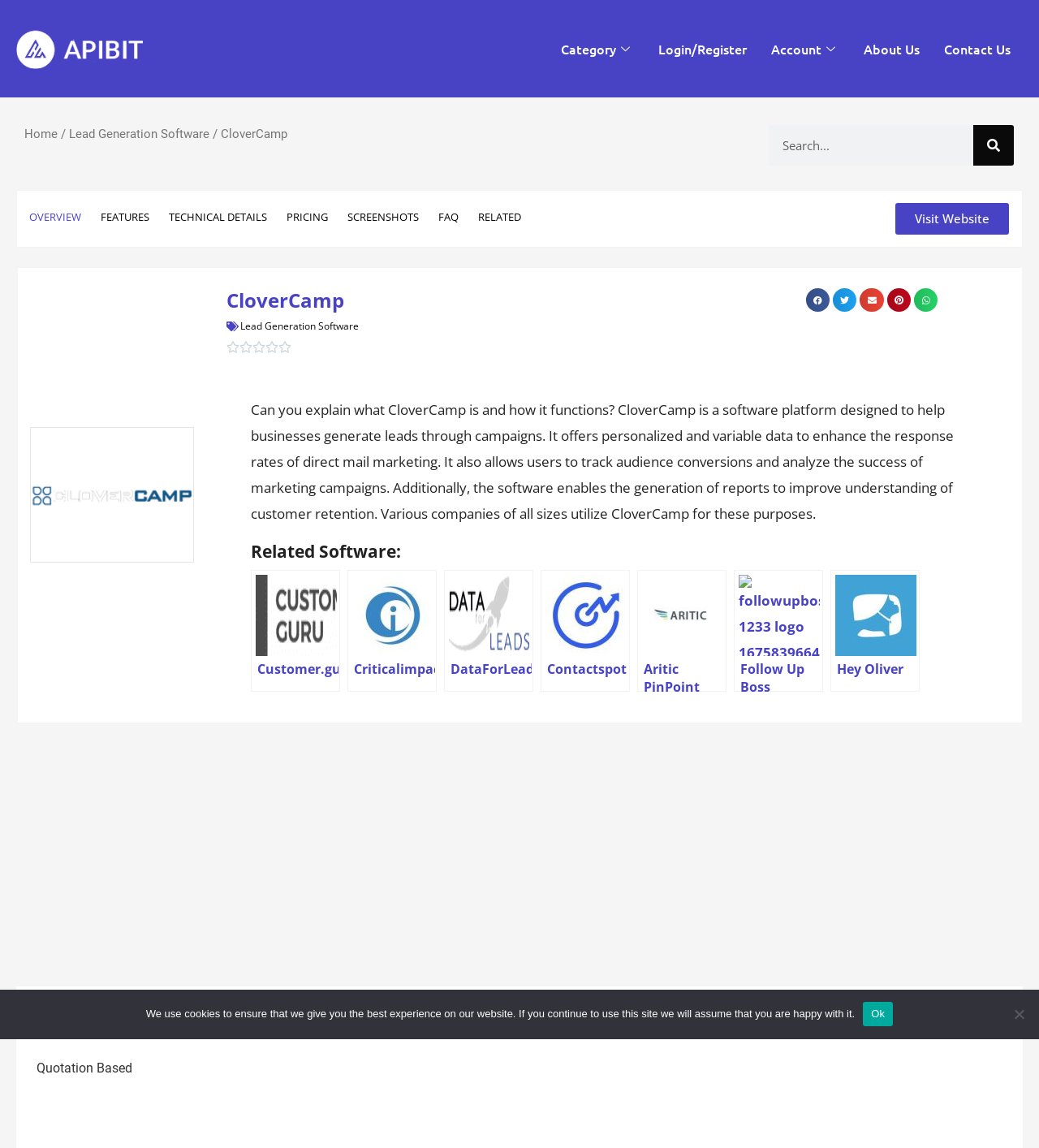Determine the bounding box for the described UI element: "aria-label="Share on pinterest"".

[0.854, 0.251, 0.877, 0.272]